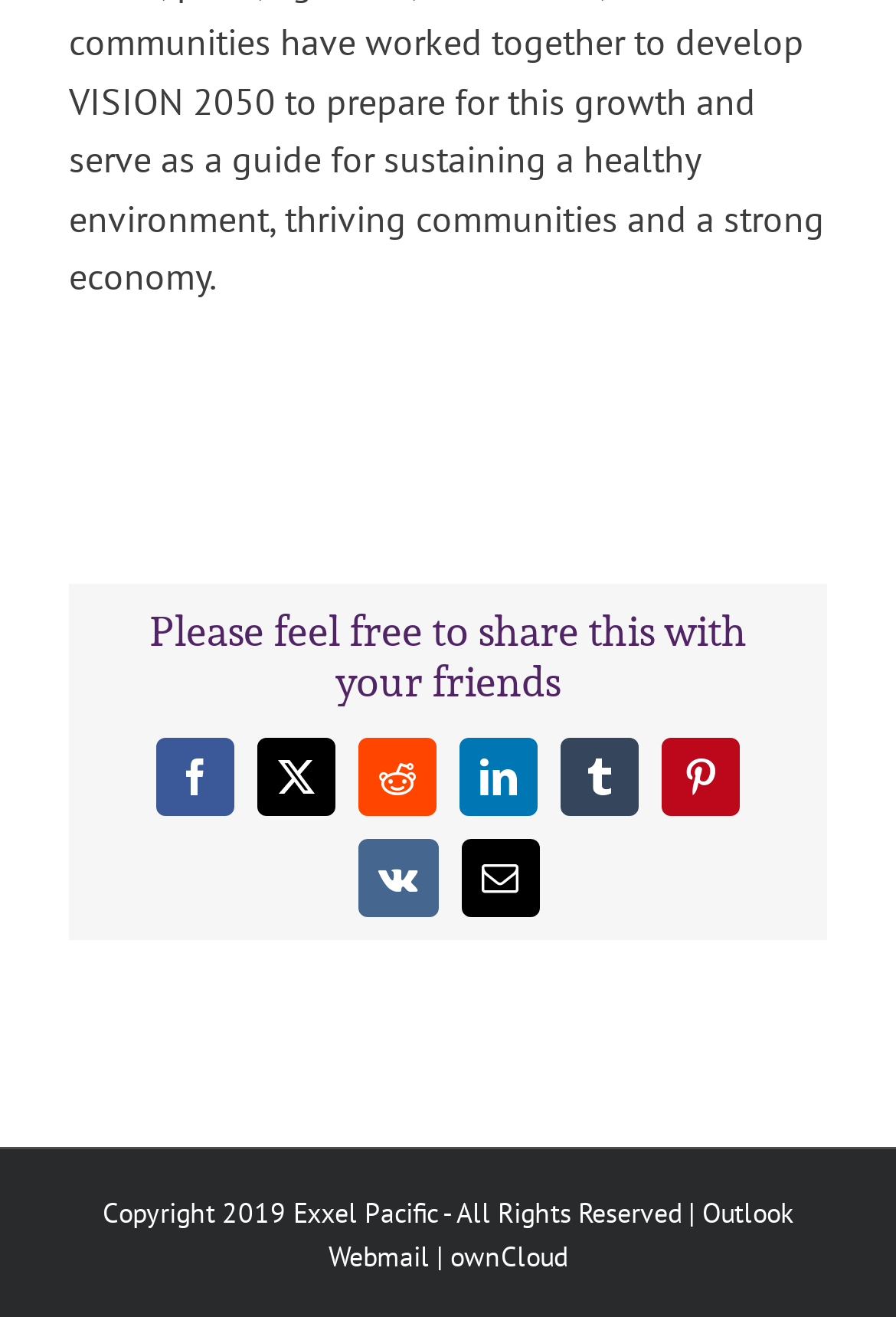How many links are available at the bottom of the webpage?
Provide a detailed answer to the question, using the image to inform your response.

I looked at the bottom of the webpage and found three links: 'Outlook Webmail', 'ownCloud', and the copyright information link.